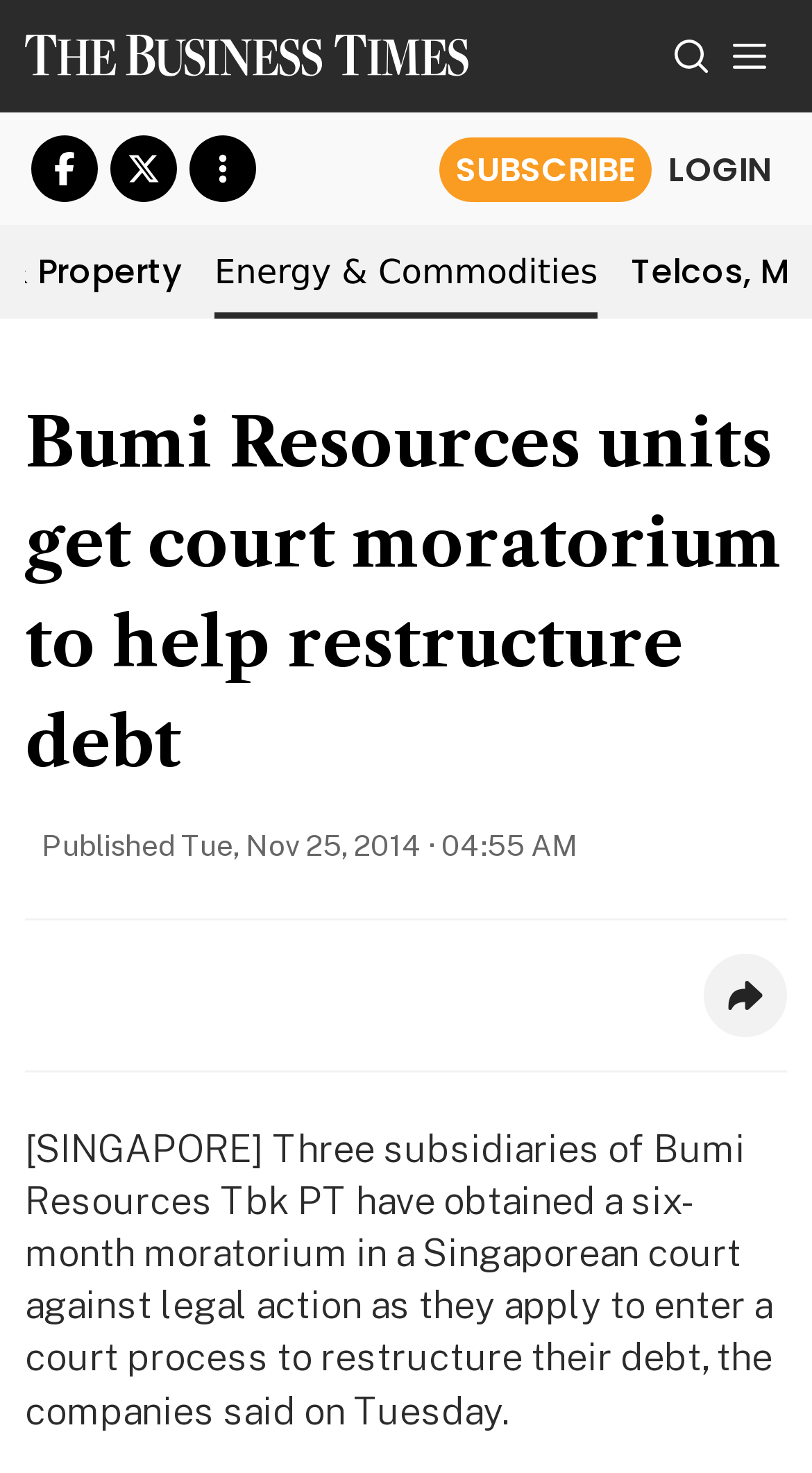When was the news article published?
Answer the question with as much detail as you can, using the image as a reference.

I found the answer by looking at the publication date and time below the article title, which says 'Tue, Nov 25, 2014 · 04:55 AM'.